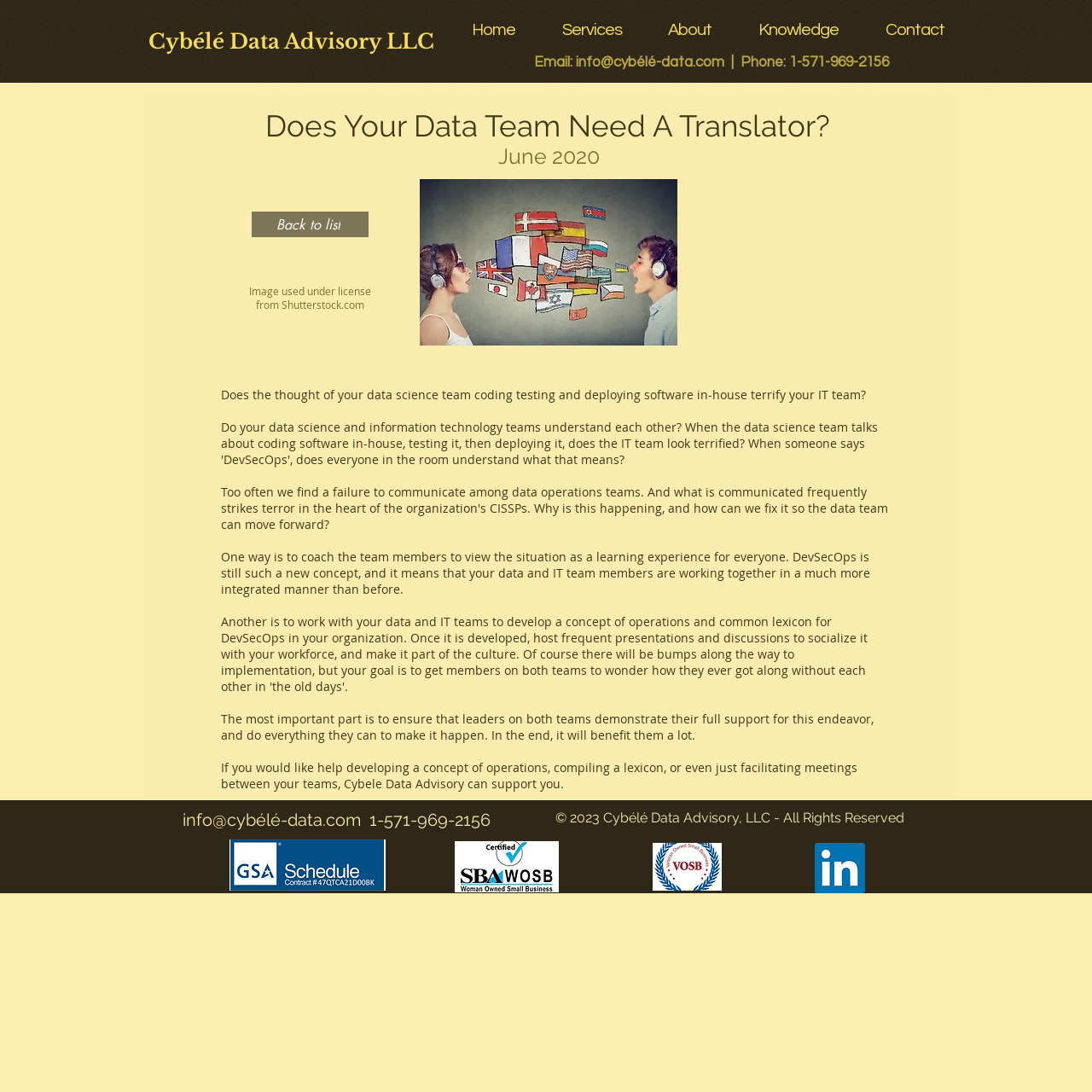Using the description: "Back to list", determine the UI element's bounding box coordinates. Ensure the coordinates are in the format of four float numbers between 0 and 1, i.e., [left, top, right, bottom].

[0.23, 0.194, 0.338, 0.217]